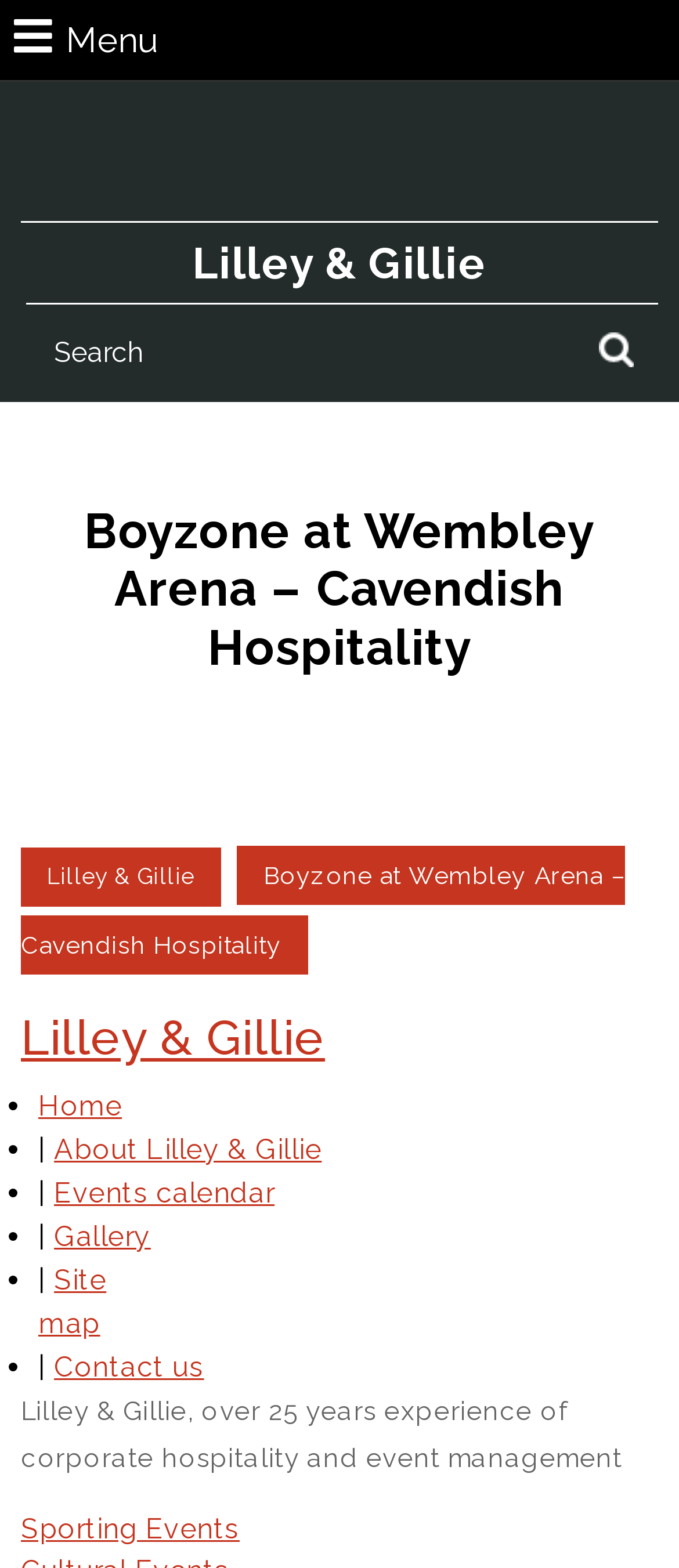What is the name of the event mentioned on the webpage?
Please use the visual content to give a single word or phrase answer.

Boyzone at Wembley Arena